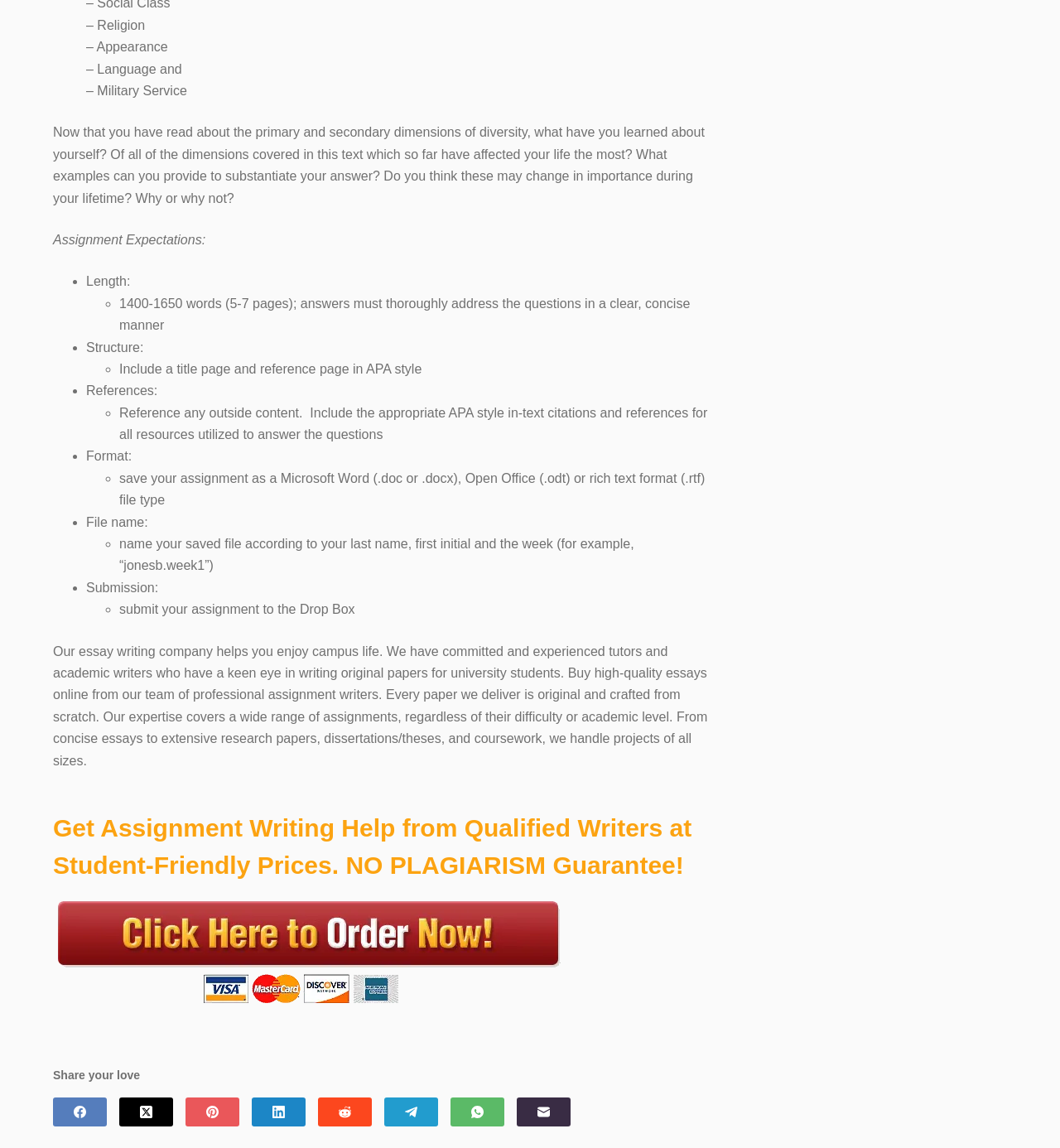Please find the bounding box coordinates in the format (top-left x, top-left y, bottom-right x, bottom-right y) for the given element description. Ensure the coordinates are floating point numbers between 0 and 1. Description: alt="PLACE YOUR ORDER"

[0.05, 0.822, 0.531, 0.835]